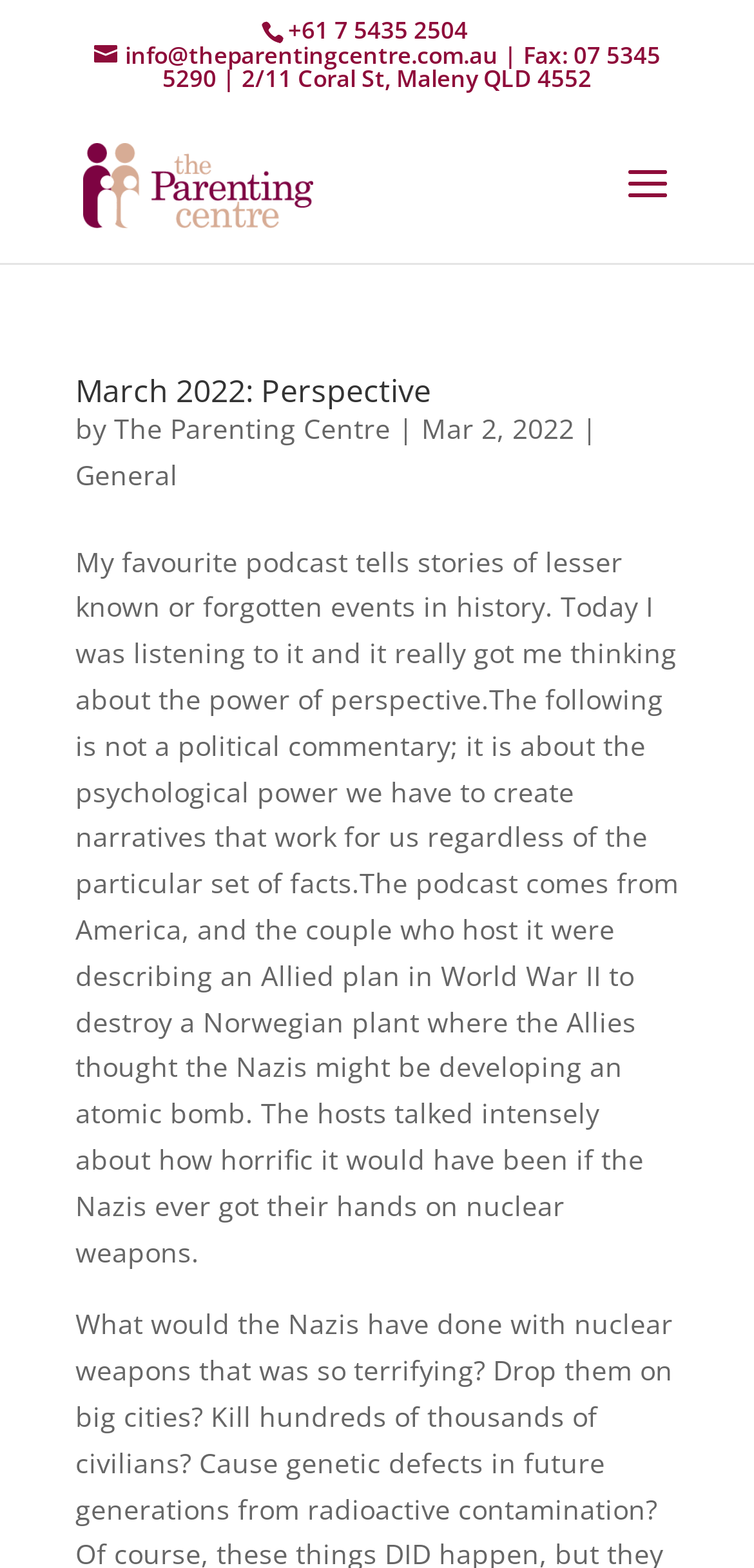What is the address of The Parenting Centre?
Based on the image, give a one-word or short phrase answer.

2/11 Coral St, Maleny QLD 4552